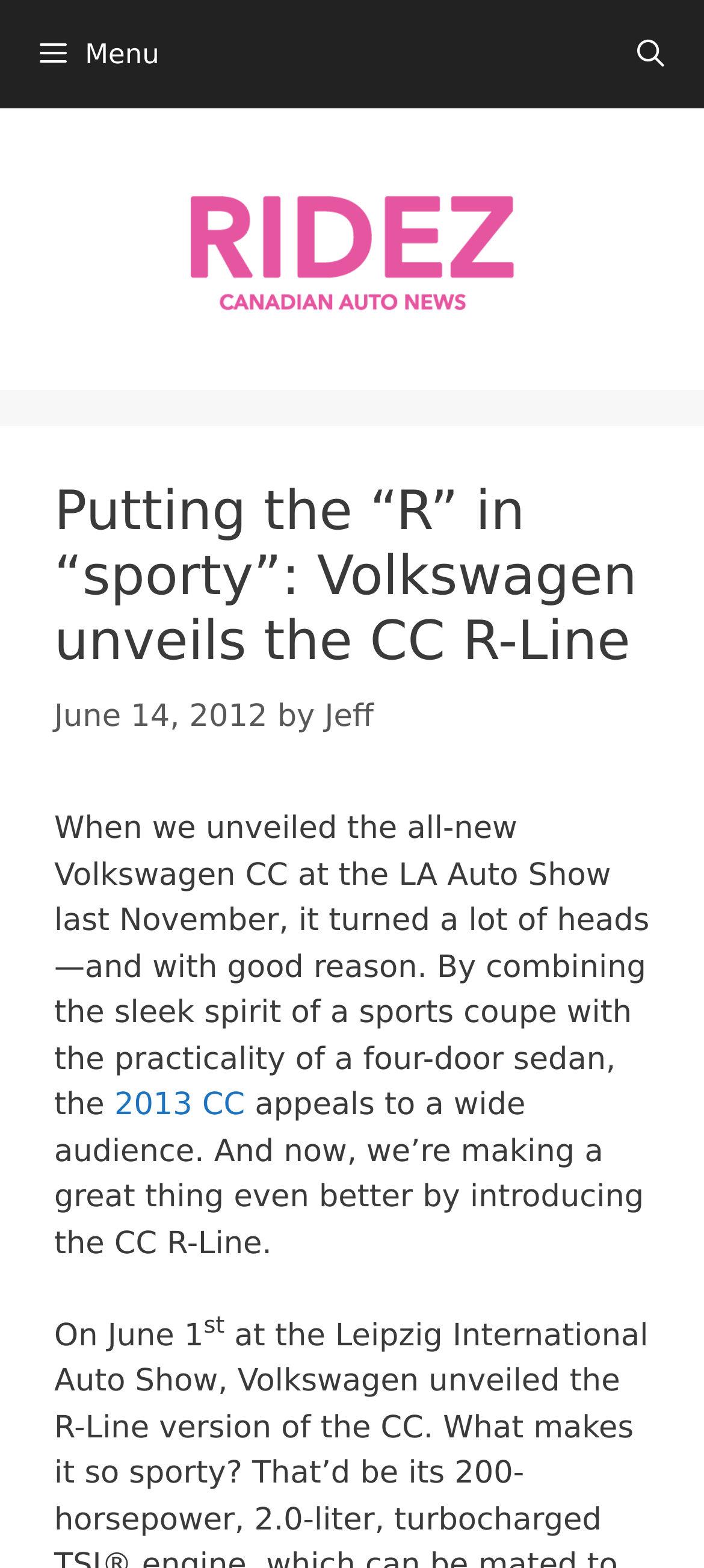Identify and provide the main heading of the webpage.

Putting the “R” in “sporty”: Volkswagen unveils the CC R-Line